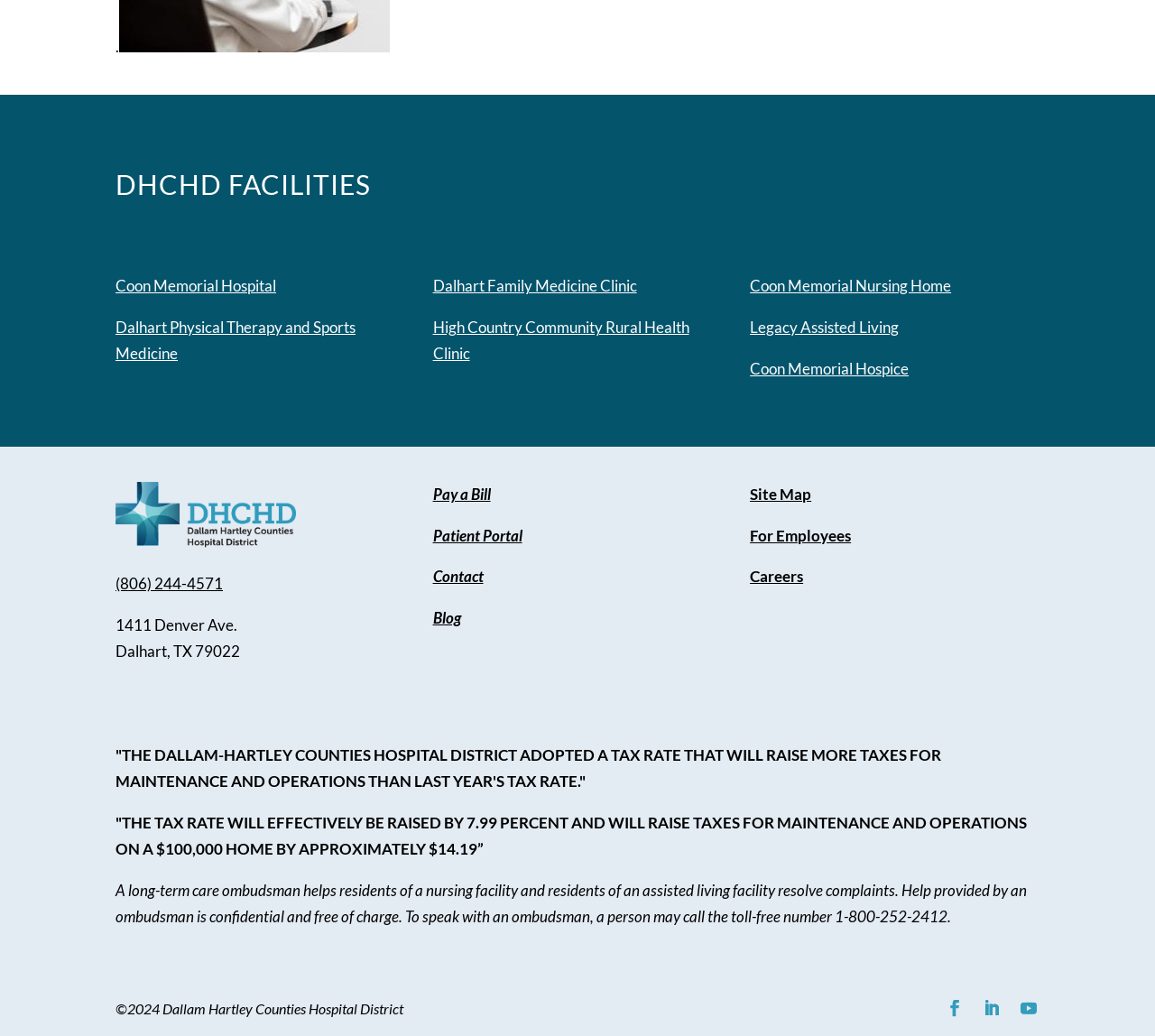What is the purpose of a long-term care ombudsman?
From the image, provide a succinct answer in one word or a short phrase.

Resolve complaints